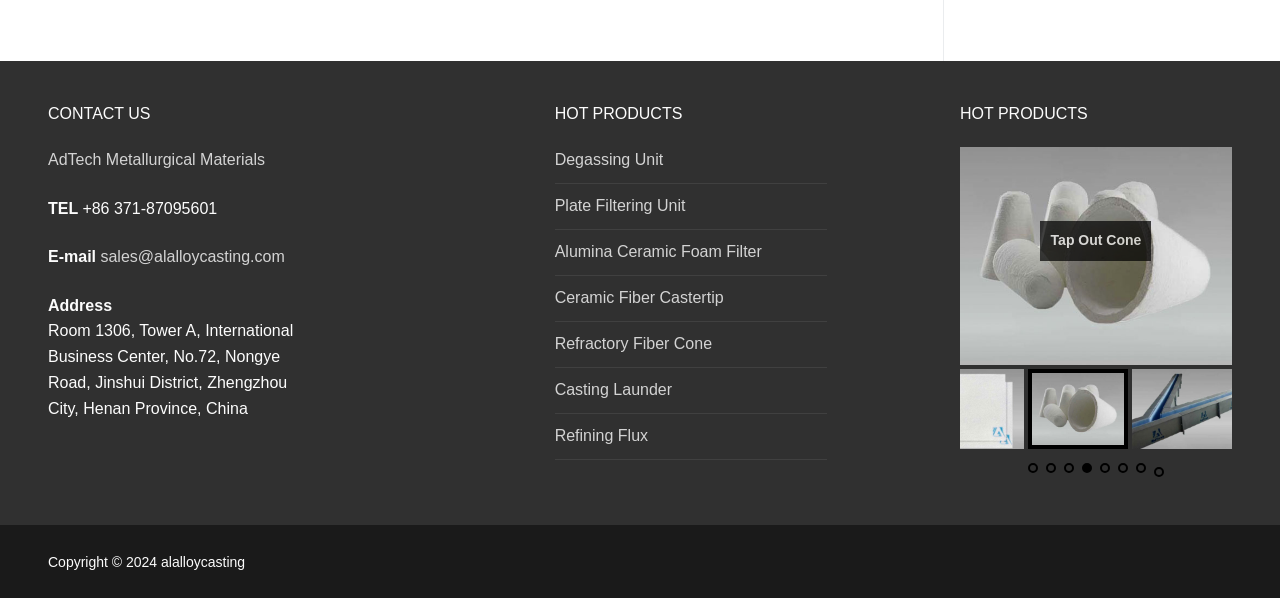What is the email address of the company?
From the image, respond using a single word or phrase.

sales@alalloycasting.com